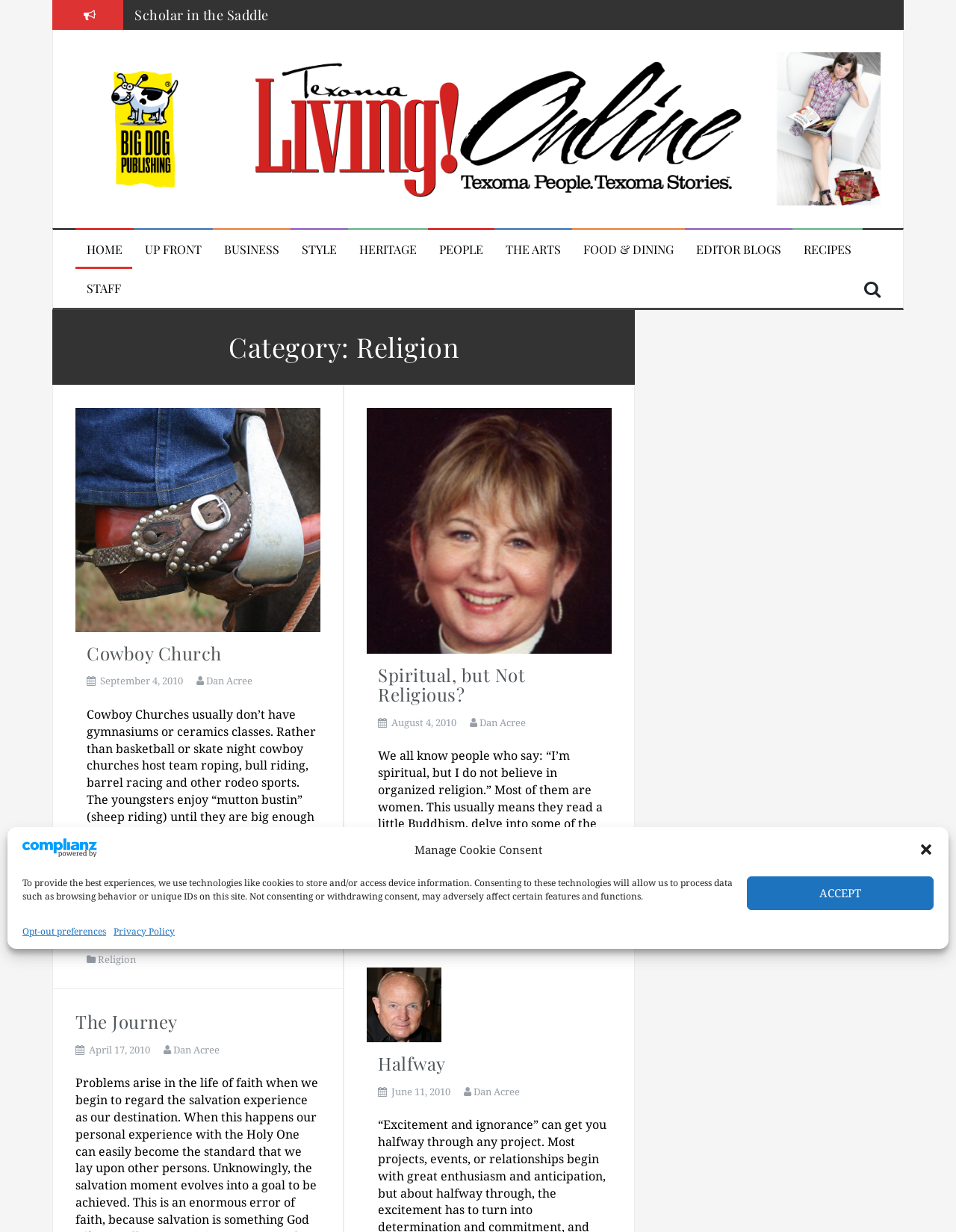Given the content of the image, can you provide a detailed answer to the question?
What is the author of the articles on this webpage?

I determined the answer by looking at the author credits at the end of each article, which consistently mention 'Dan Acree' as the author.